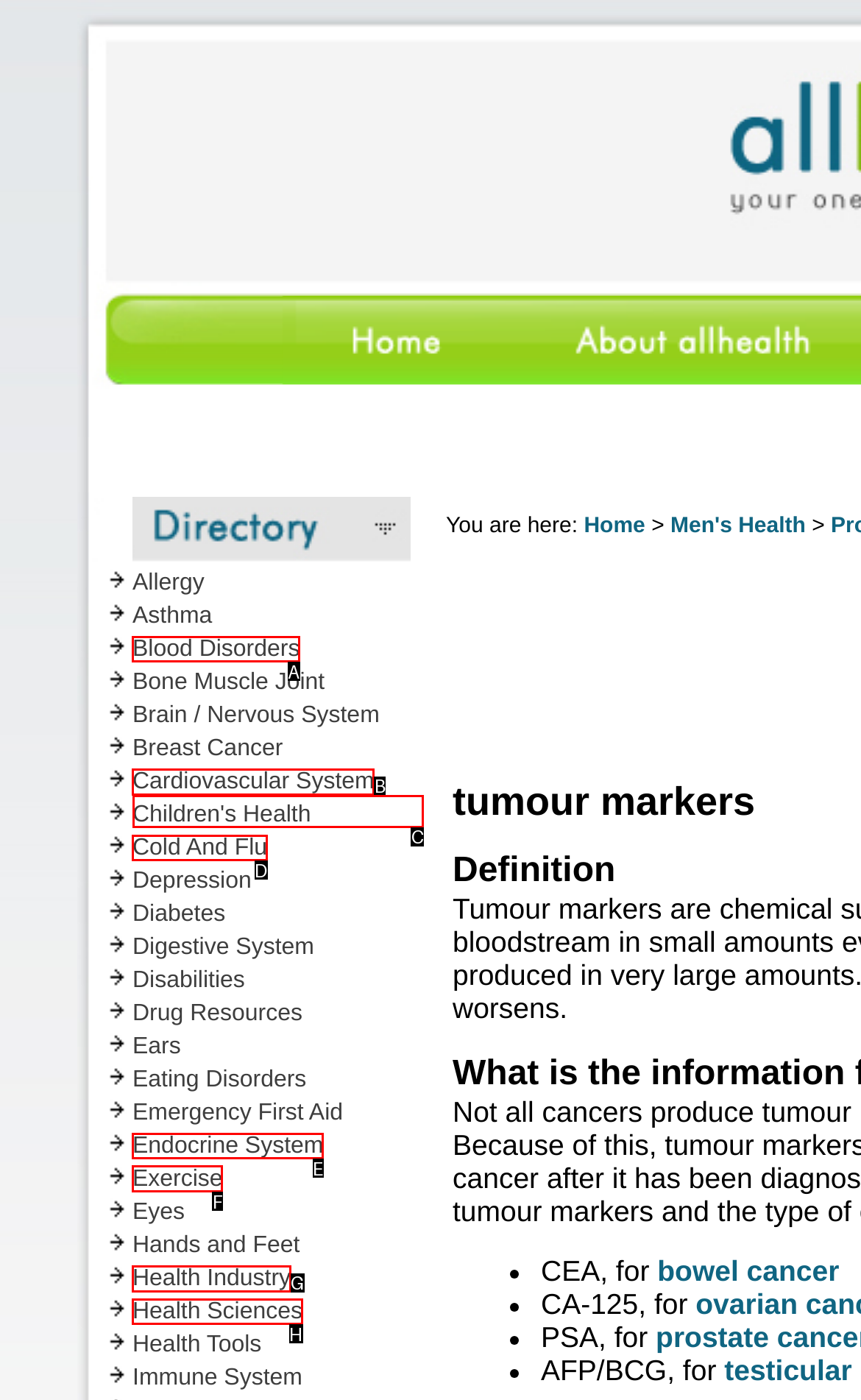Identify the letter of the correct UI element to fulfill the task: Explore Children's Health from the given options in the screenshot.

C